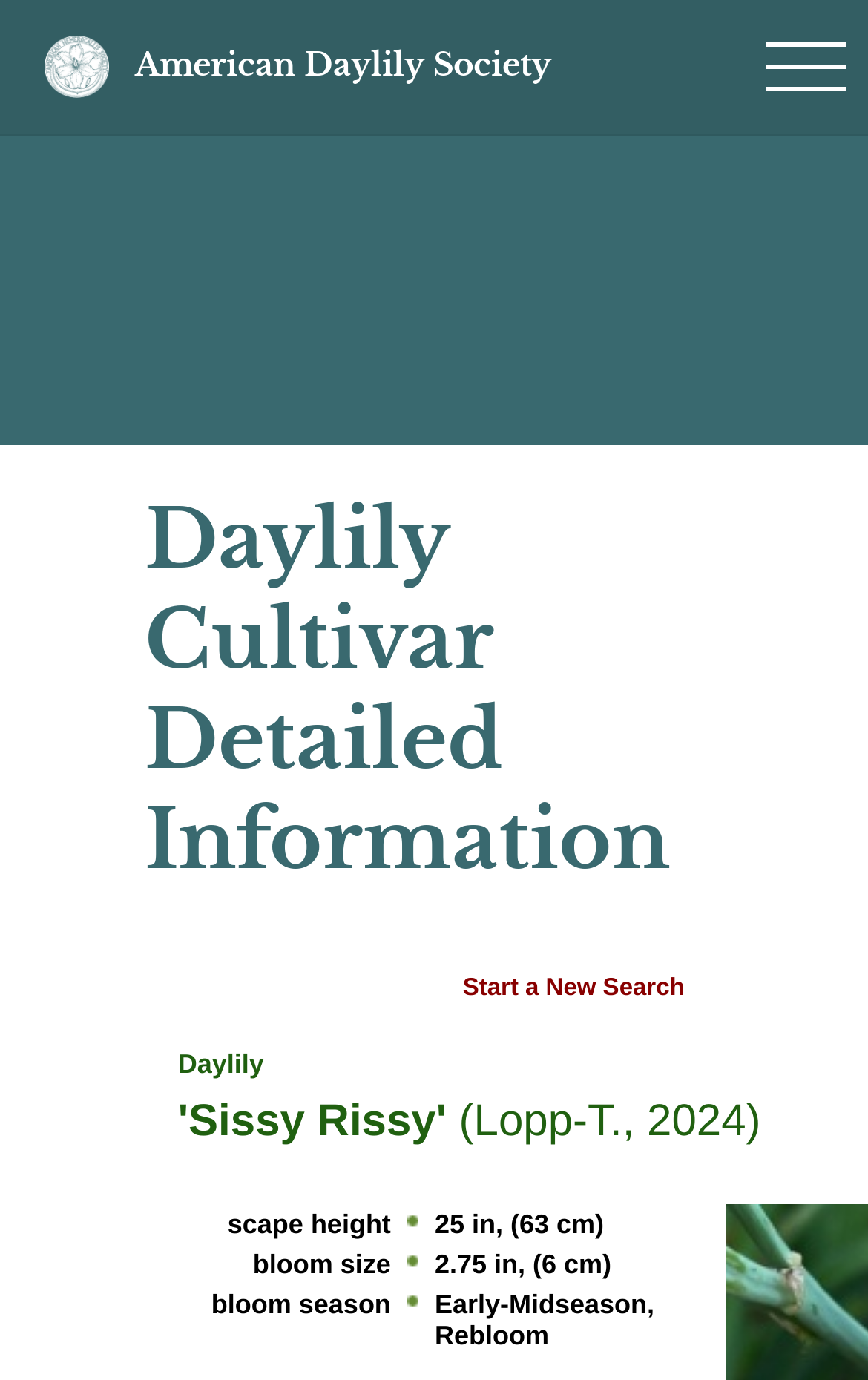What is the scape height of the daylily?
Look at the image and answer with only one word or phrase.

25 in, (63 cm)